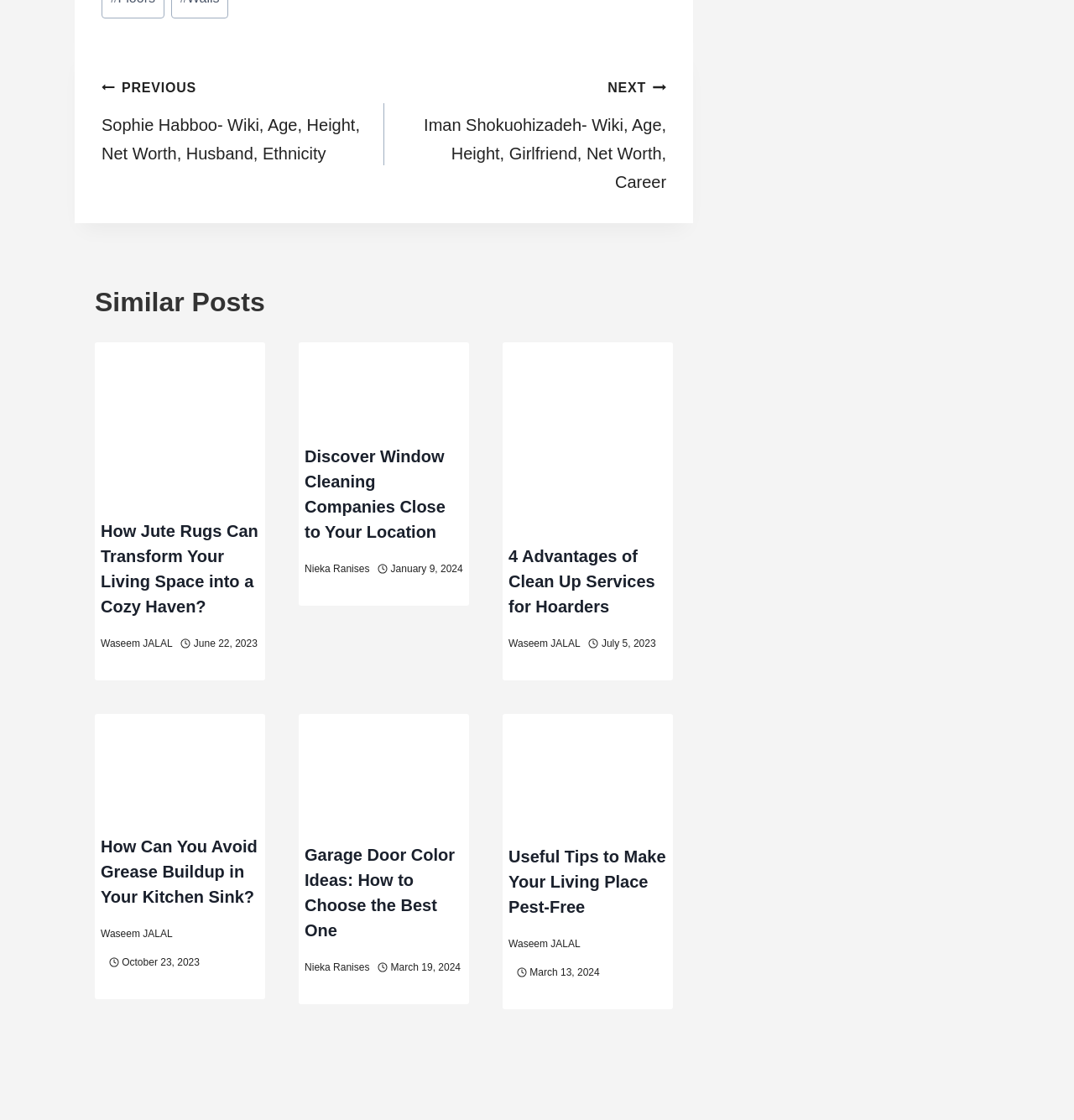Please provide a comprehensive answer to the question below using the information from the image: What is the title of the last article?

I determined the title of the last article by looking at the heading element with the text 'Useful Tips to Make Your Living Place Pest-Free' which is a child element of the last article element.